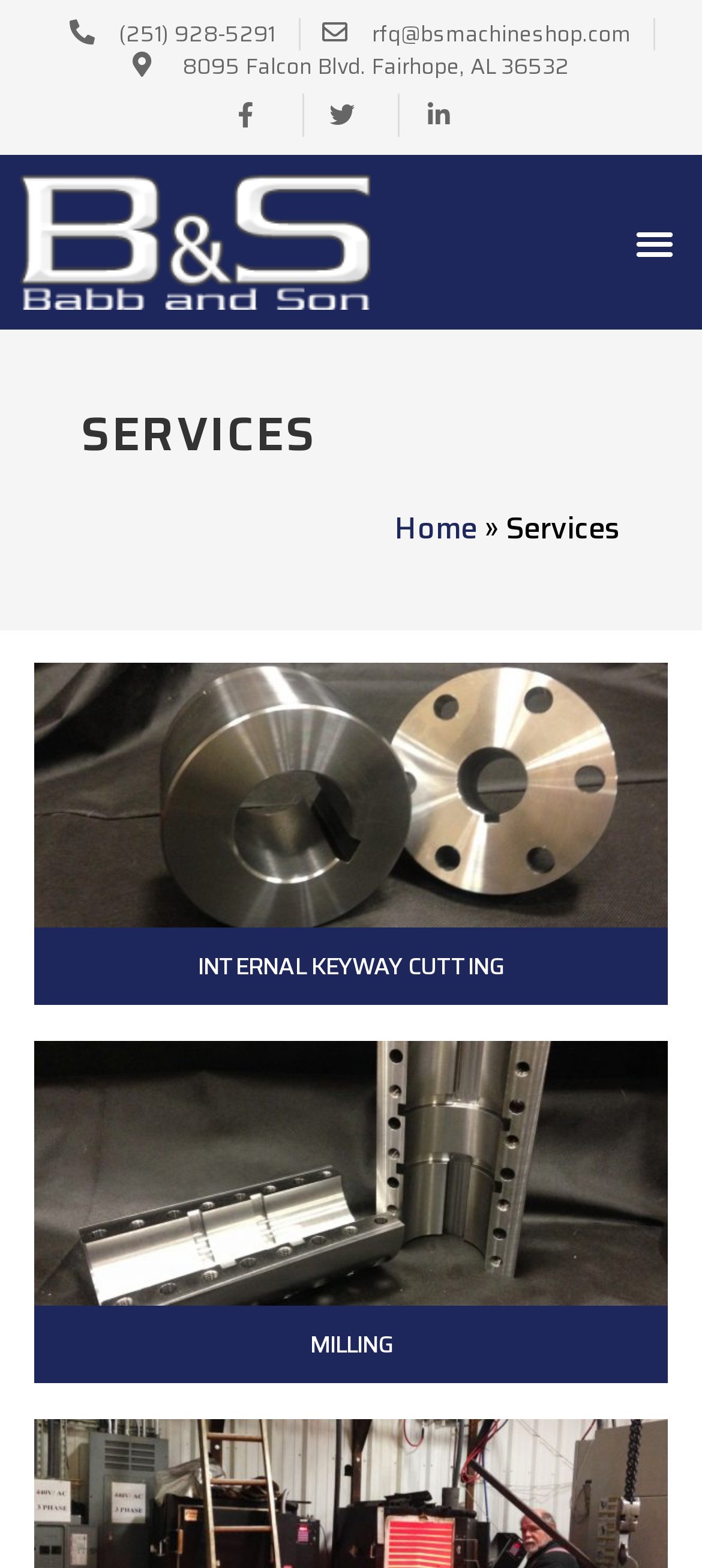Answer this question using a single word or a brief phrase:
How many images are on the webpage?

2